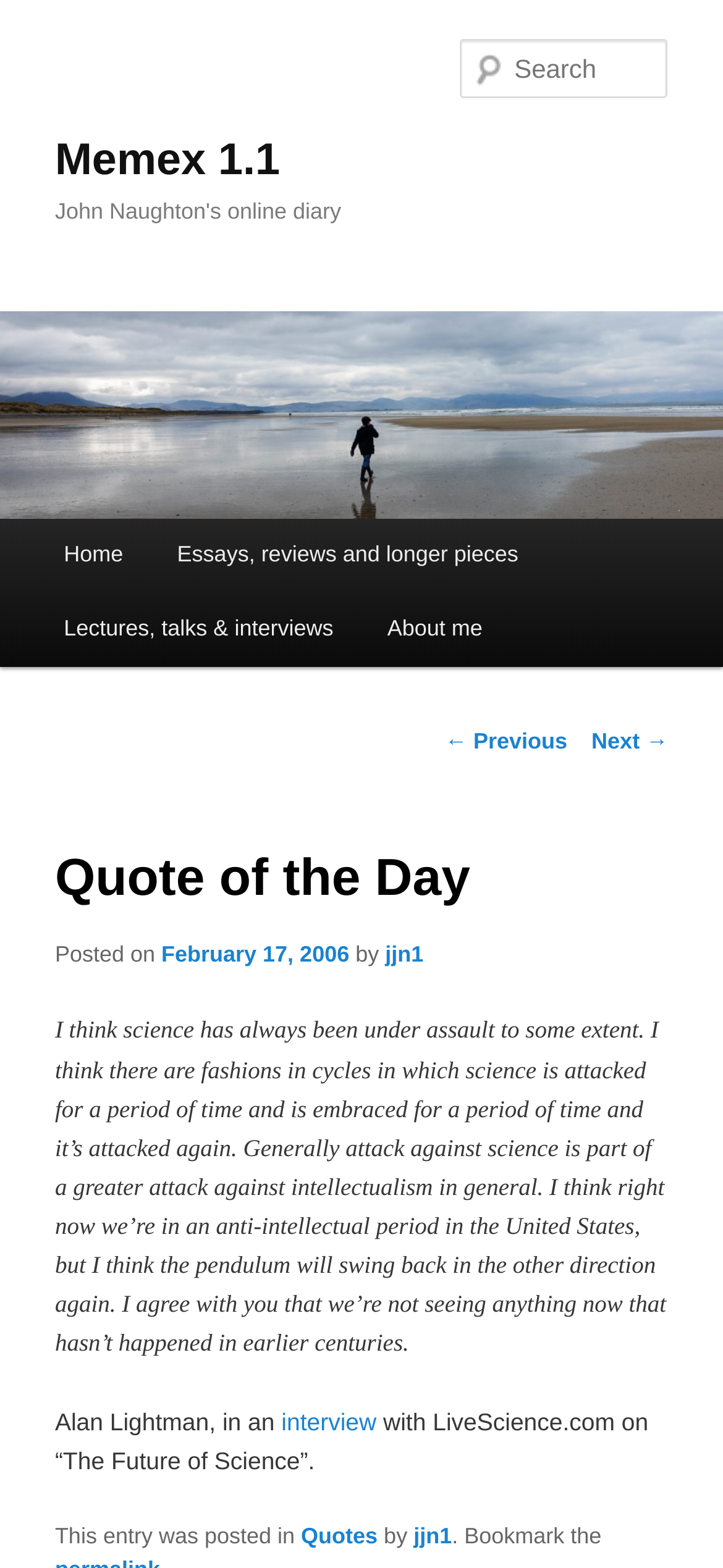What is the name of the online diary?
Using the visual information from the image, give a one-word or short-phrase answer.

John Naughton's online diary